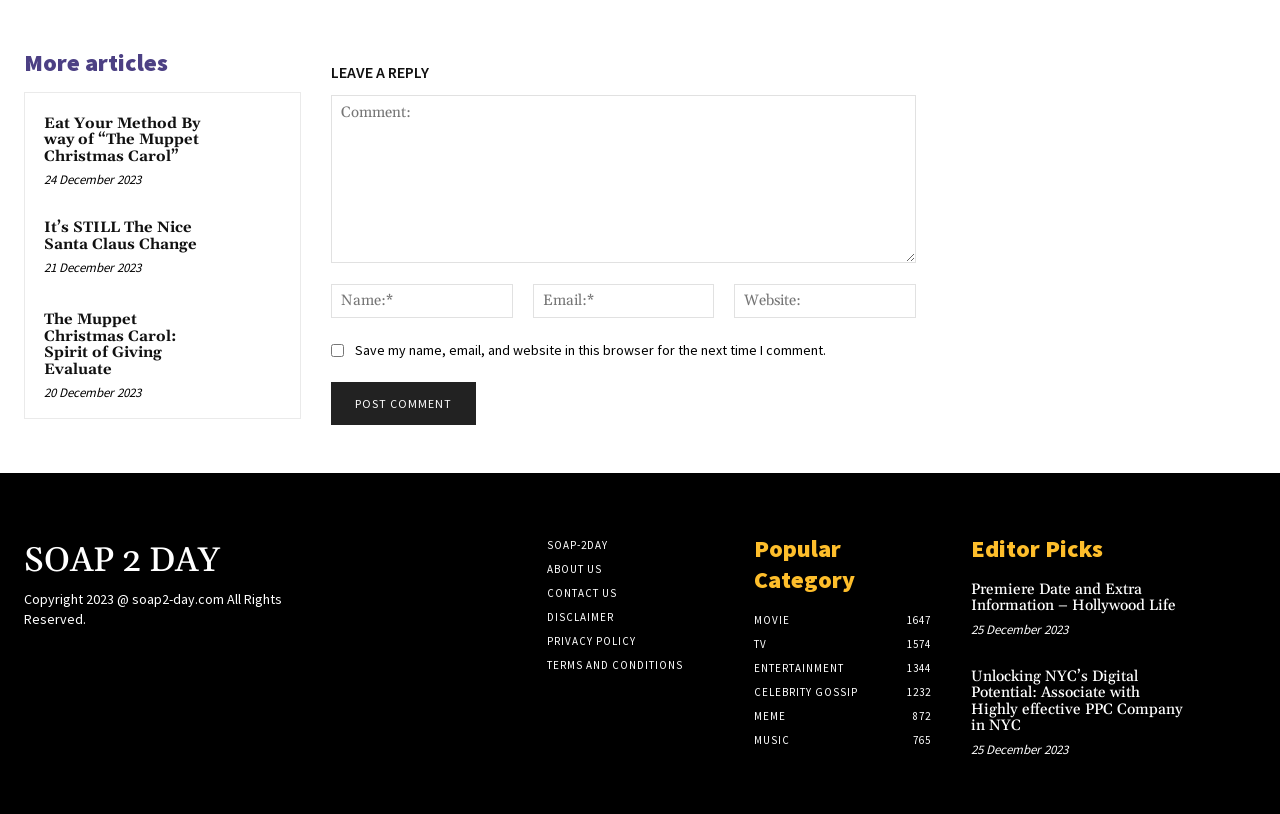Please identify the coordinates of the bounding box for the clickable region that will accomplish this instruction: "Click on the 'SOAP 2 DAY' link".

[0.019, 0.667, 0.242, 0.713]